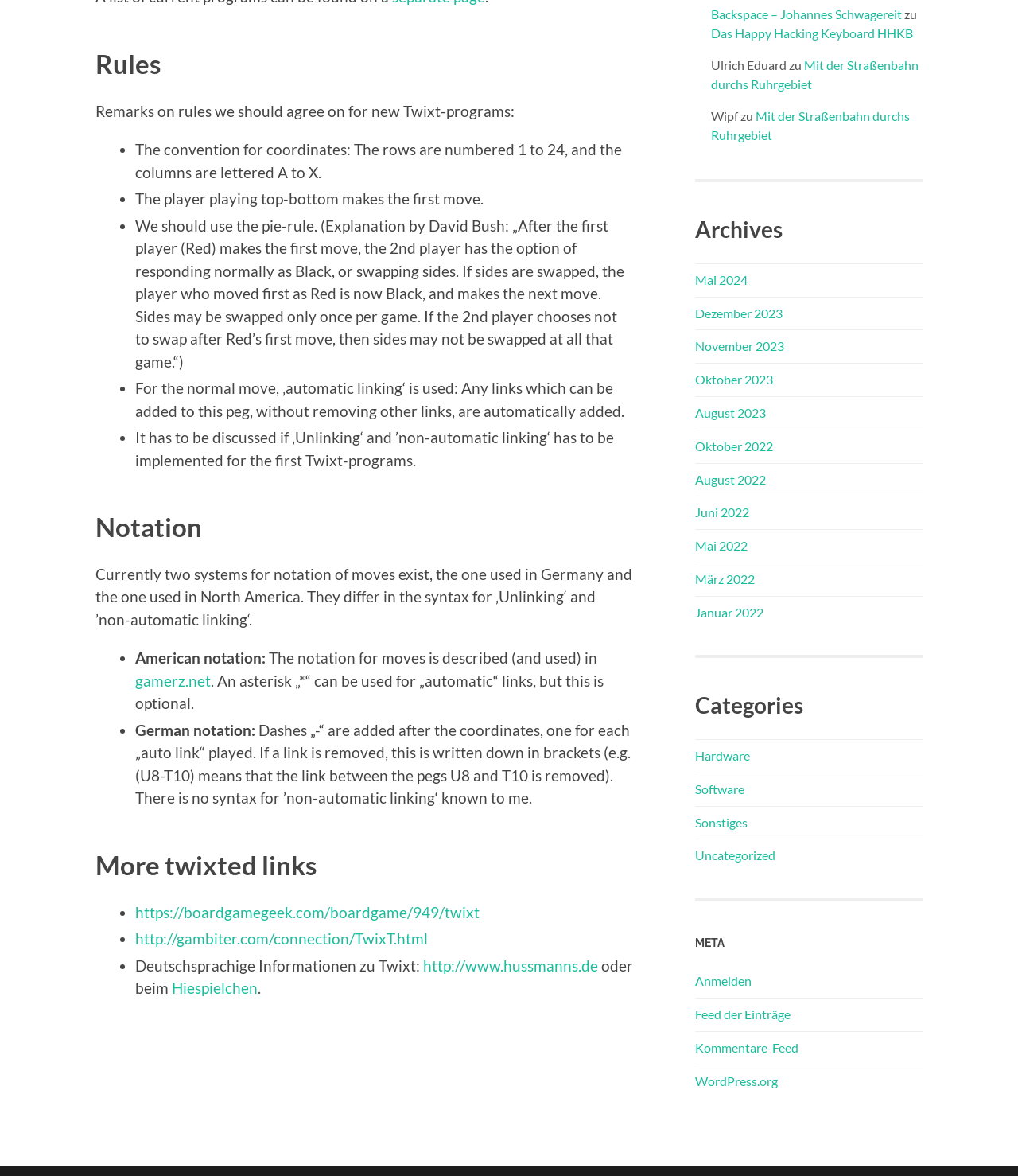Locate the bounding box coordinates of the element that should be clicked to fulfill the instruction: "Read the remarks on rules for new Twixt-programs".

[0.094, 0.086, 0.505, 0.102]